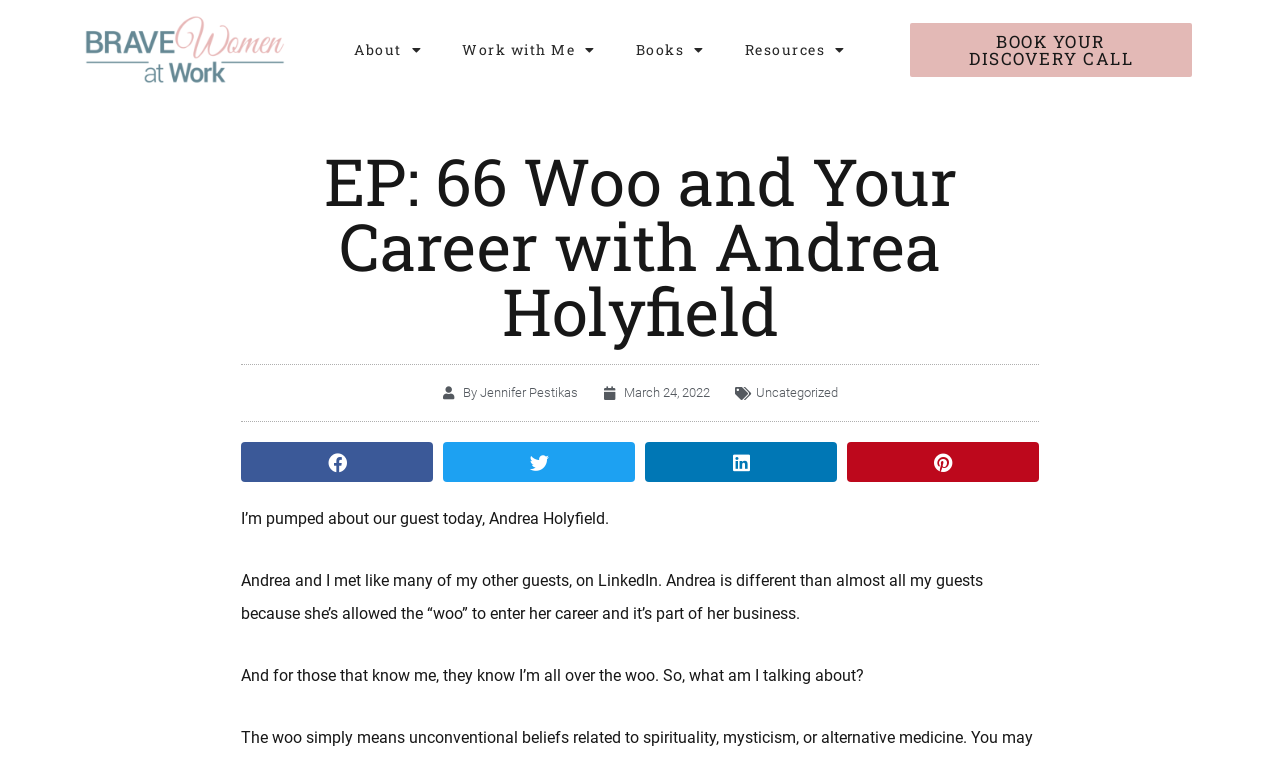Using the image as a reference, answer the following question in as much detail as possible:
What is the category of the episode?

The question asks for the category of the episode. By examining the webpage, we can find the link 'Uncategorized' which is the category of the episode.